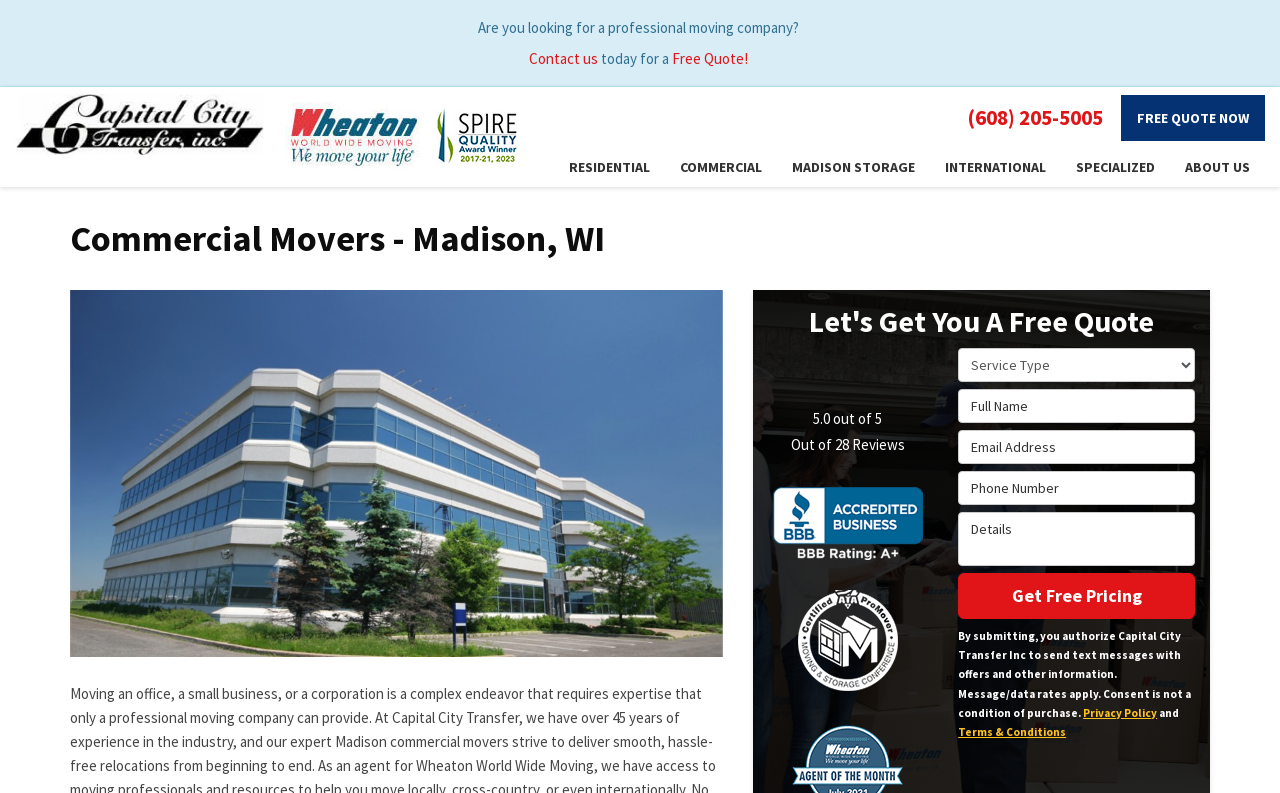Identify the bounding box for the UI element described as: "alt="Madison Commercial Movers Photo 1"". Ensure the coordinates are four float numbers between 0 and 1, formatted as [left, top, right, bottom].

[0.055, 0.366, 0.564, 0.829]